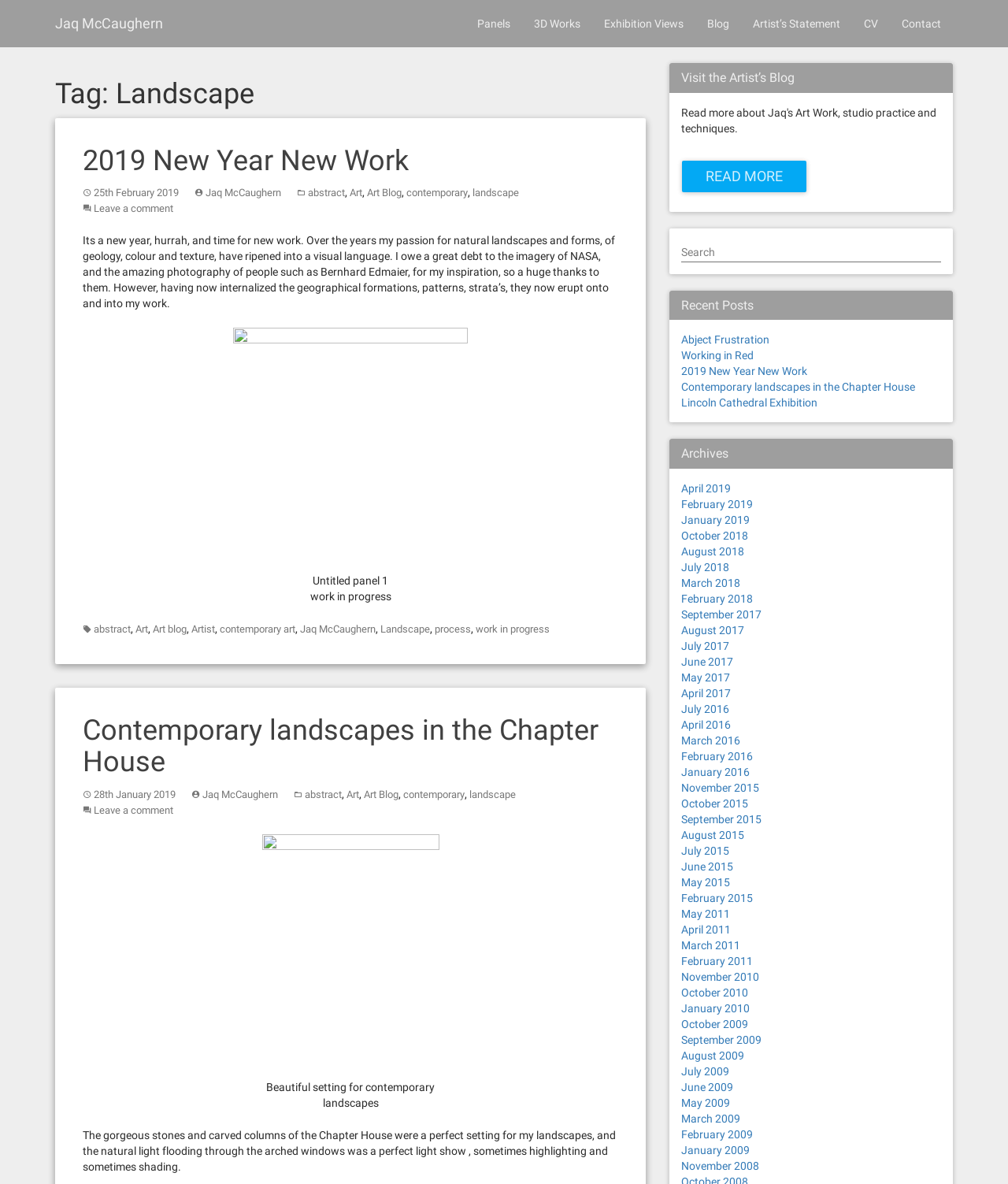Specify the bounding box coordinates for the region that must be clicked to perform the given instruction: "Click on the 'Panels' link".

[0.462, 0.0, 0.518, 0.04]